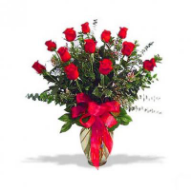Provide a short answer using a single word or phrase for the following question: 
What type of services offer the 'Red Roses Vase' collection?

Online flower delivery